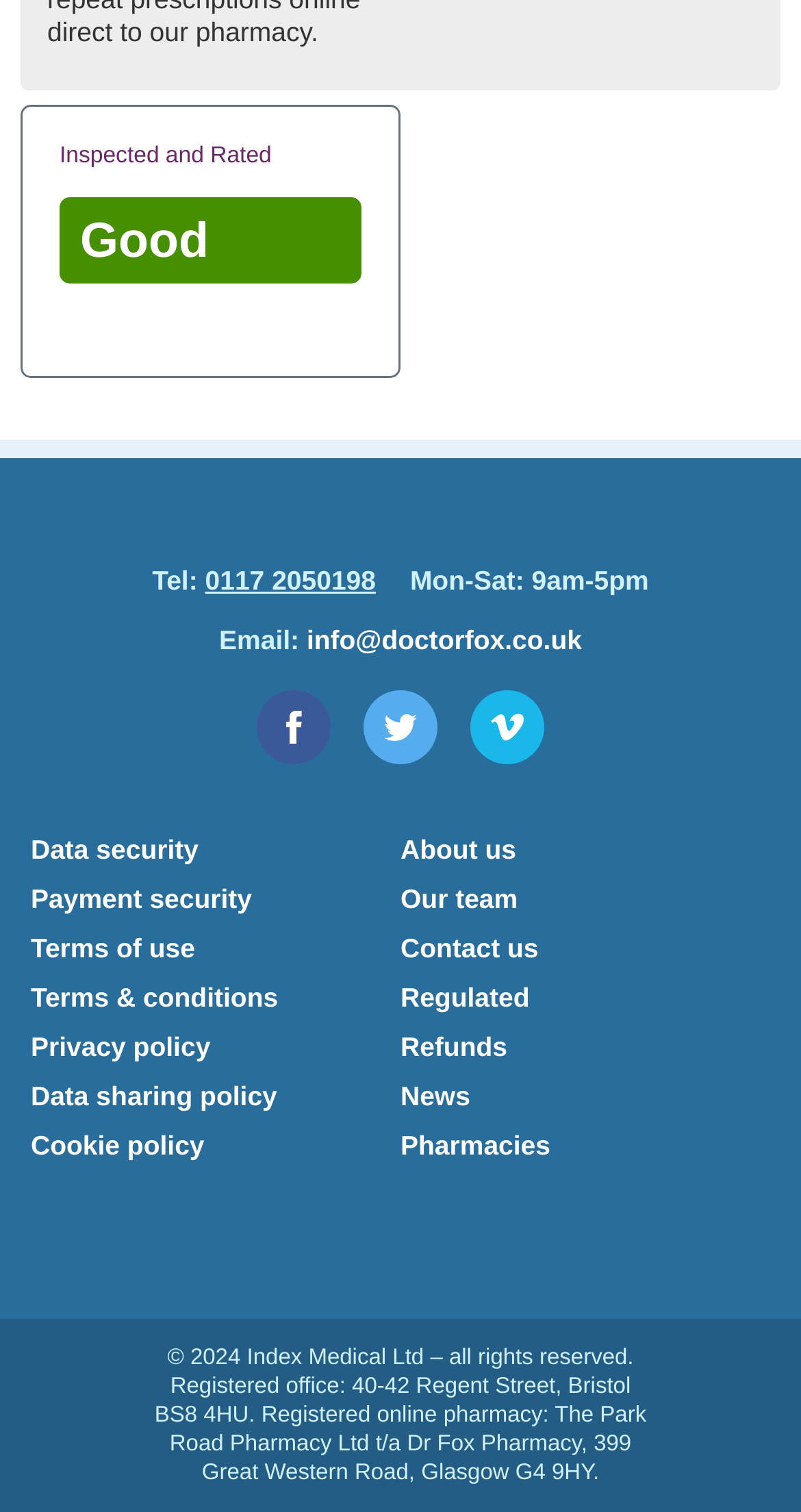Respond to the question with just a single word or phrase: 
What are the social media platforms linked on the website?

Facebook, Twitter, Vimeo